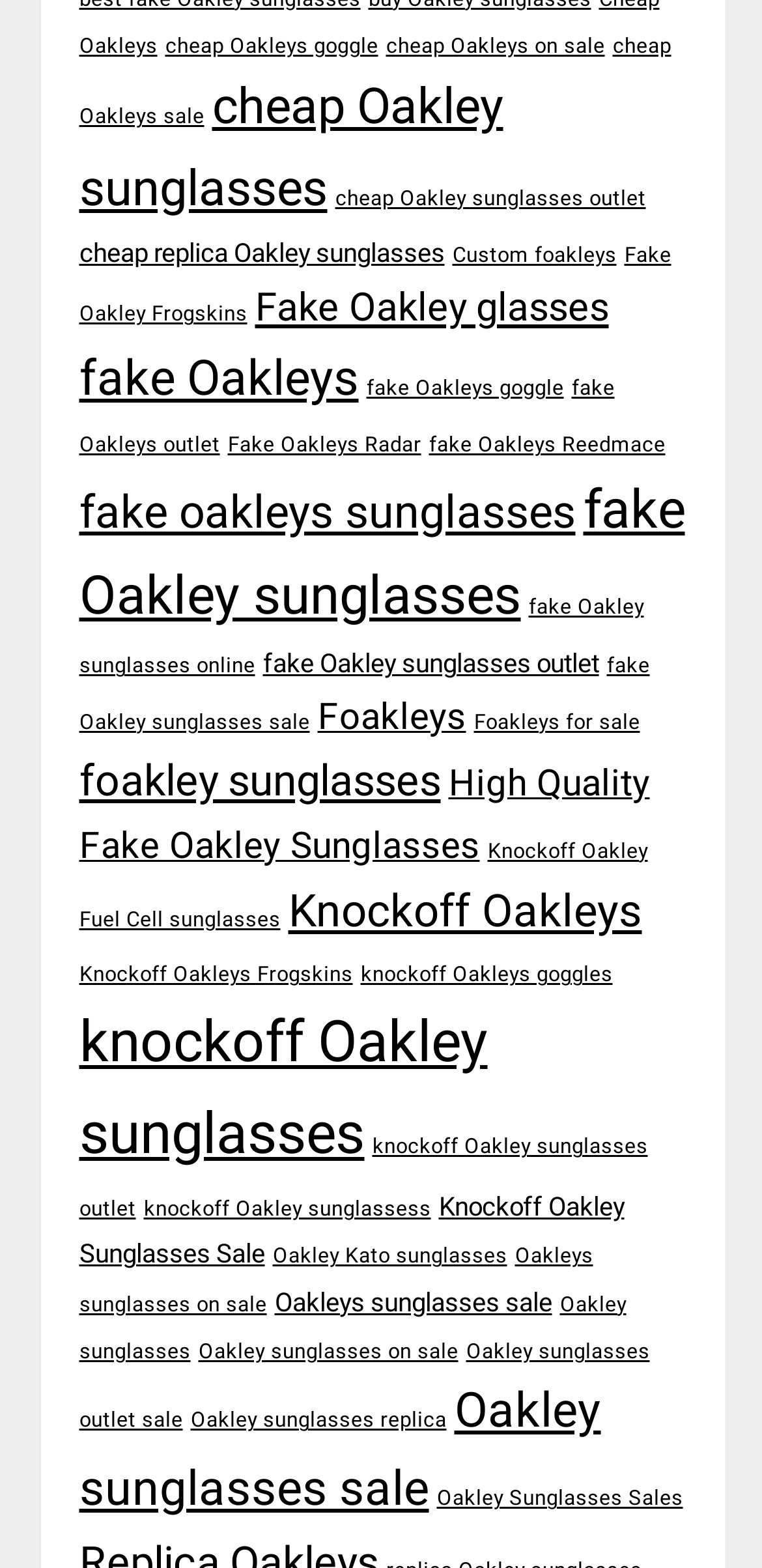Pinpoint the bounding box coordinates of the element you need to click to execute the following instruction: "check Knockoff Oakley Sunglasses Sale". The bounding box should be represented by four float numbers between 0 and 1, in the format [left, top, right, bottom].

[0.104, 0.76, 0.819, 0.809]